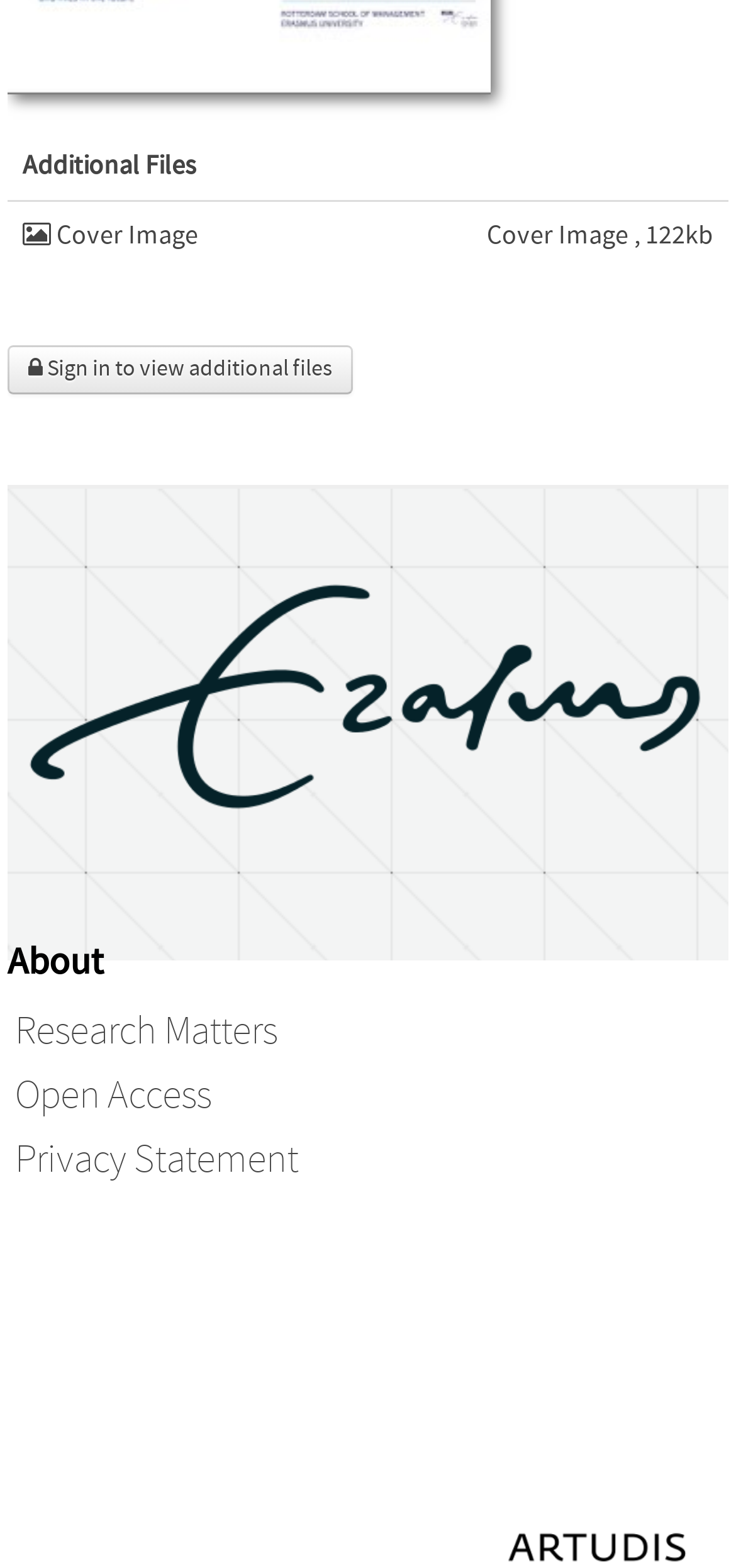Provide a short, one-word or phrase answer to the question below:
Where is the link to the university website?

Bottom left